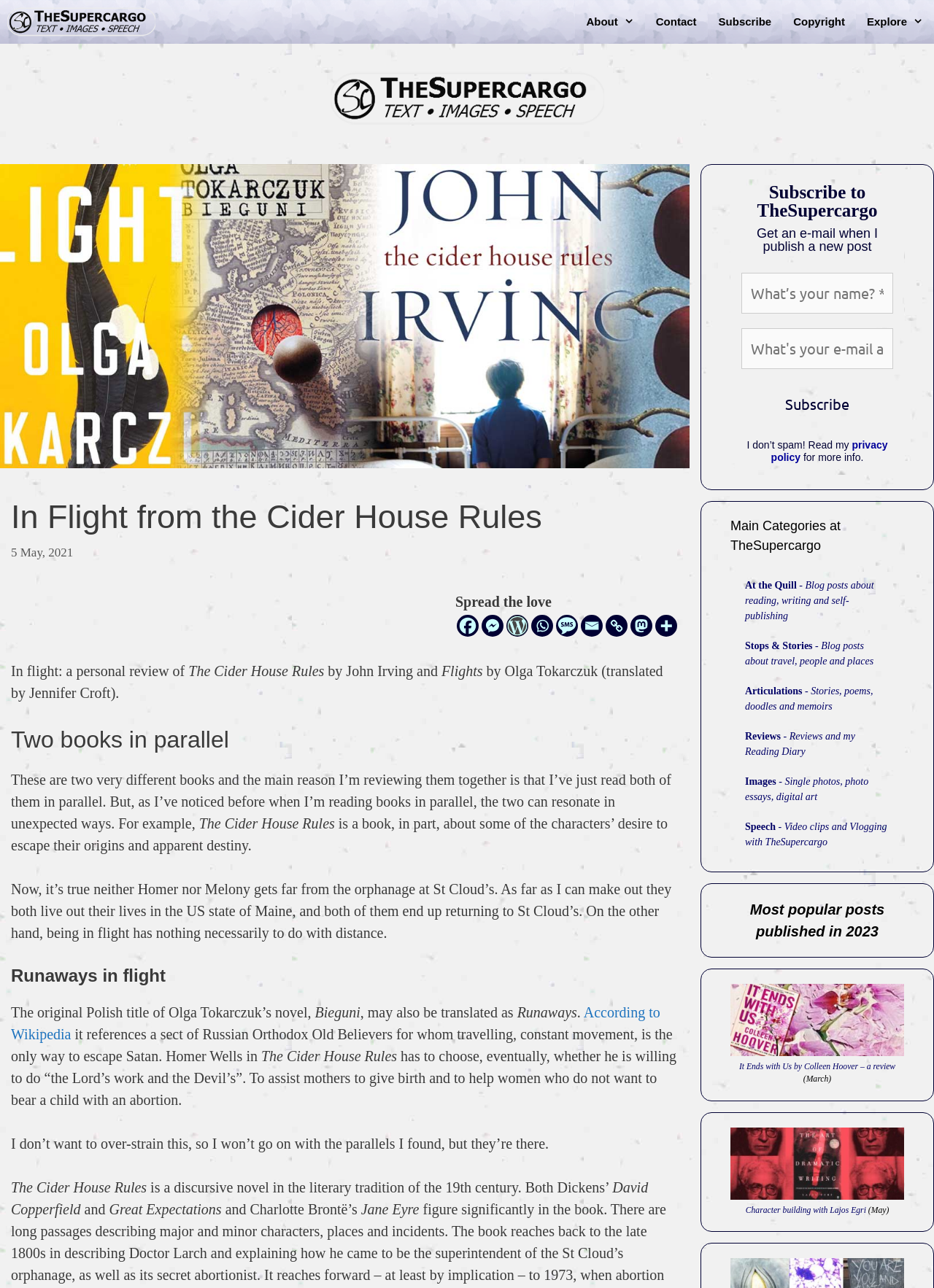Use a single word or phrase to answer the question: 
What is the name of the website?

TheSupercargo